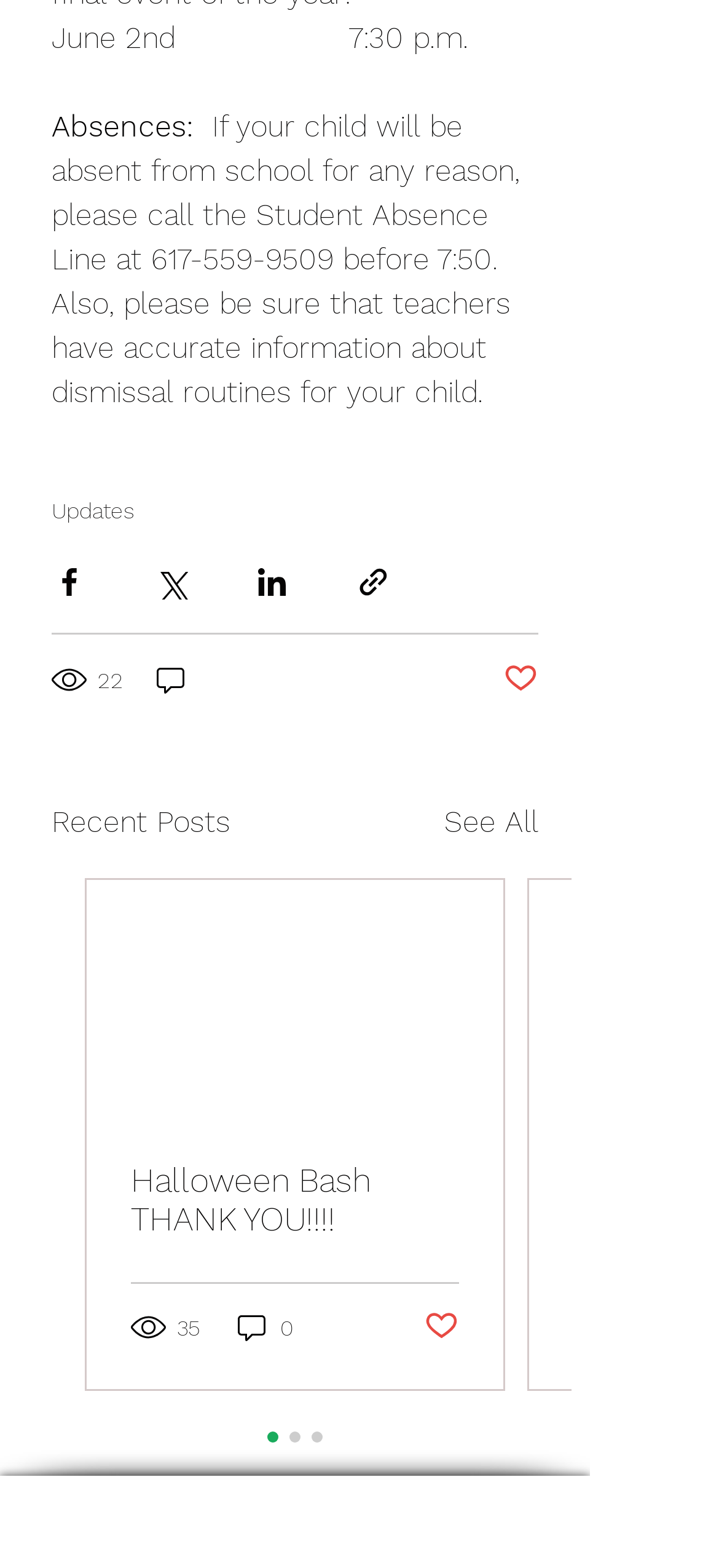Identify the bounding box for the described UI element: "parent_node: Halloween Bash THANK YOU!!!!".

[0.121, 0.562, 0.7, 0.711]